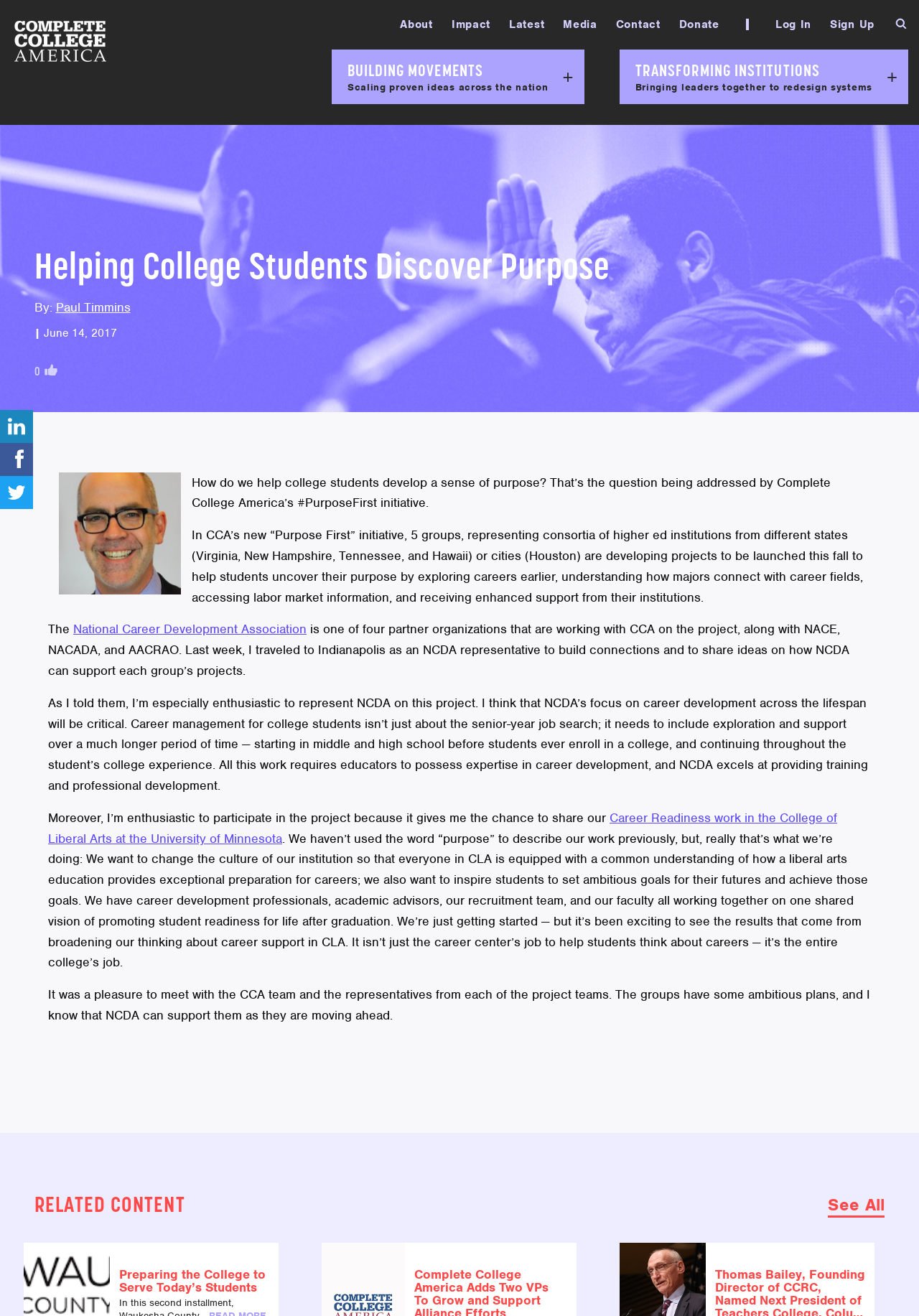Highlight the bounding box of the UI element that corresponds to this description: "parent_node: 0".

[0.046, 0.276, 0.064, 0.289]